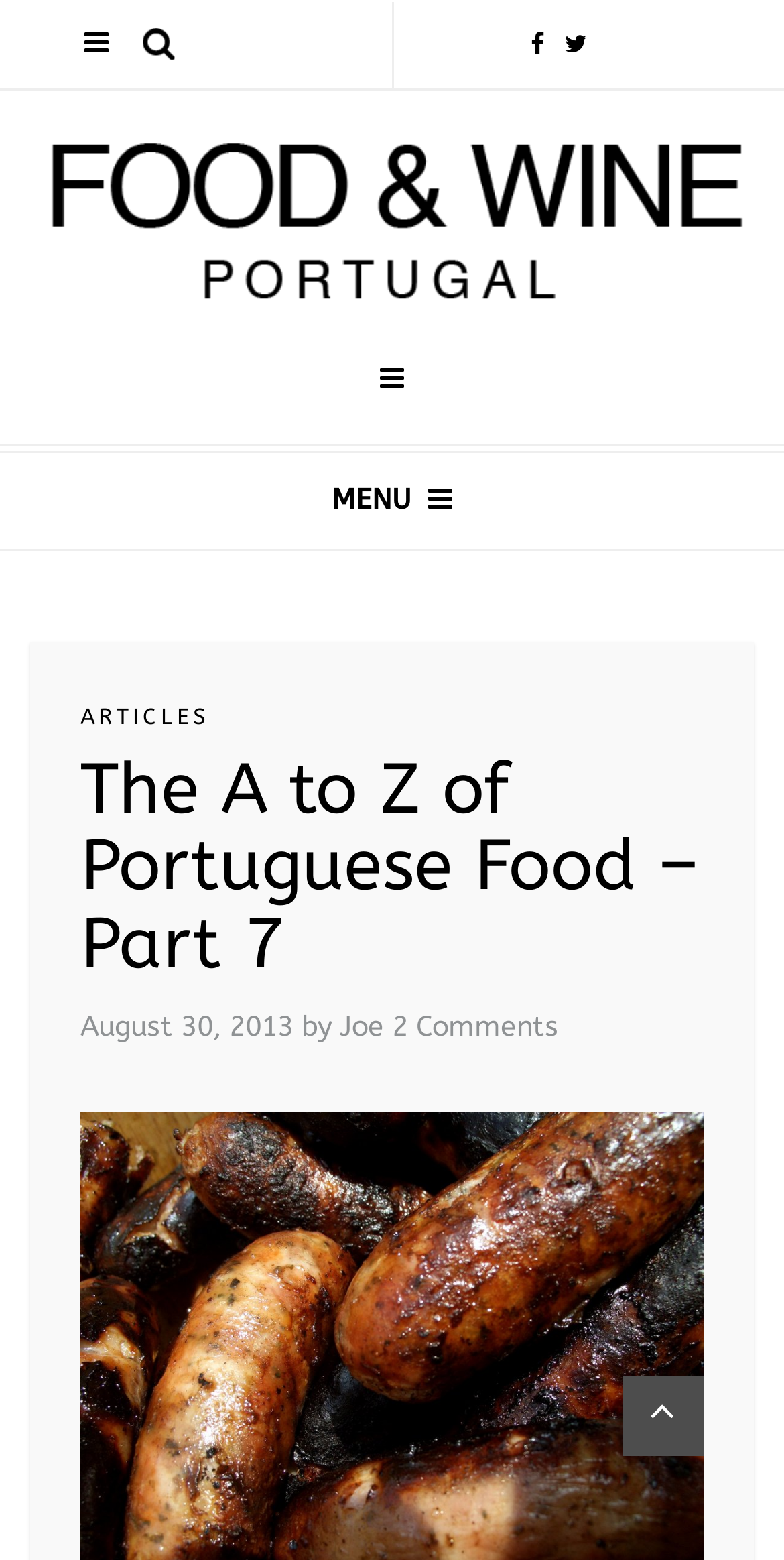Please find and report the primary heading text from the webpage.

The A to Z of Portuguese Food – Part 7